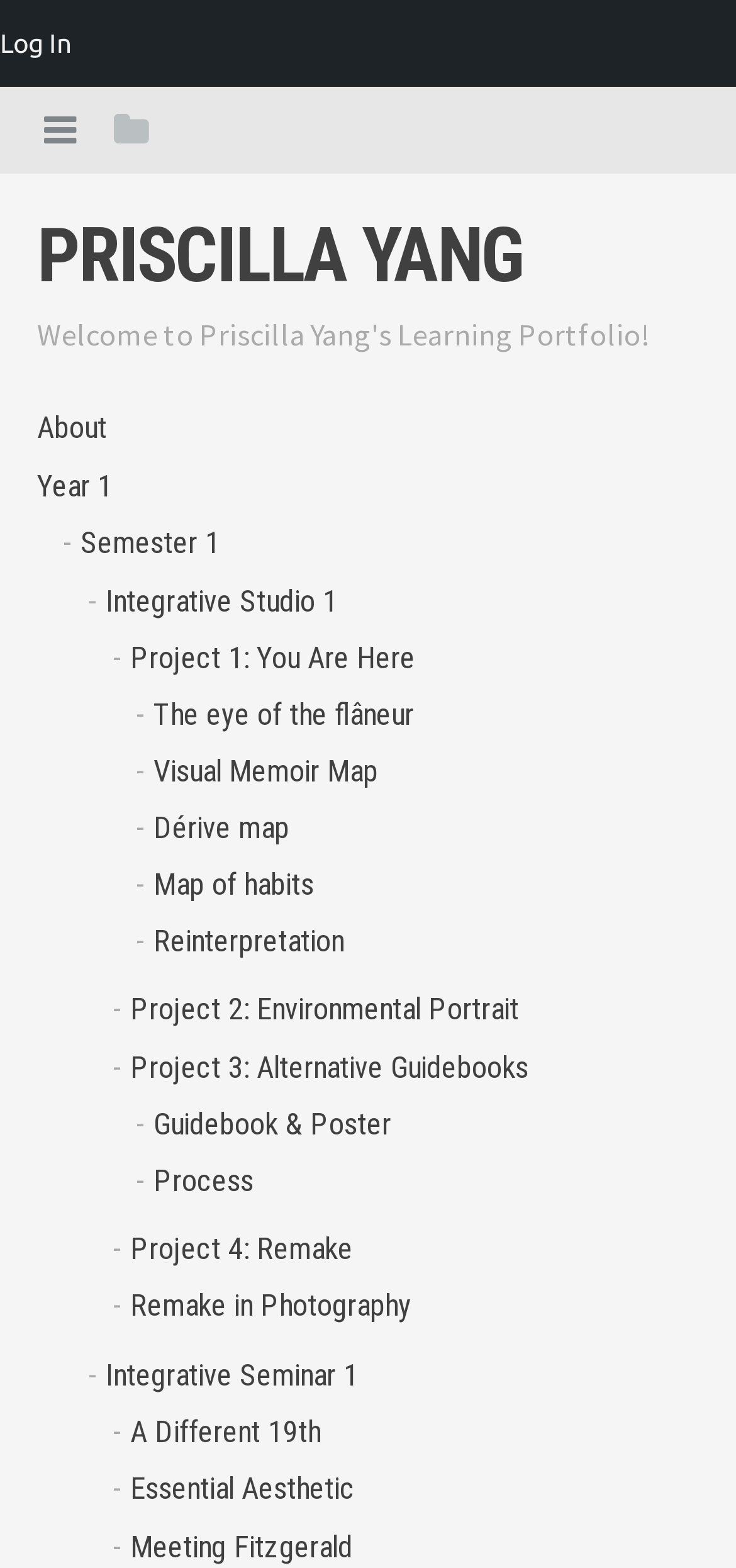Give a succinct answer to this question in a single word or phrase: 
Is there a log in feature on the webpage?

Yes